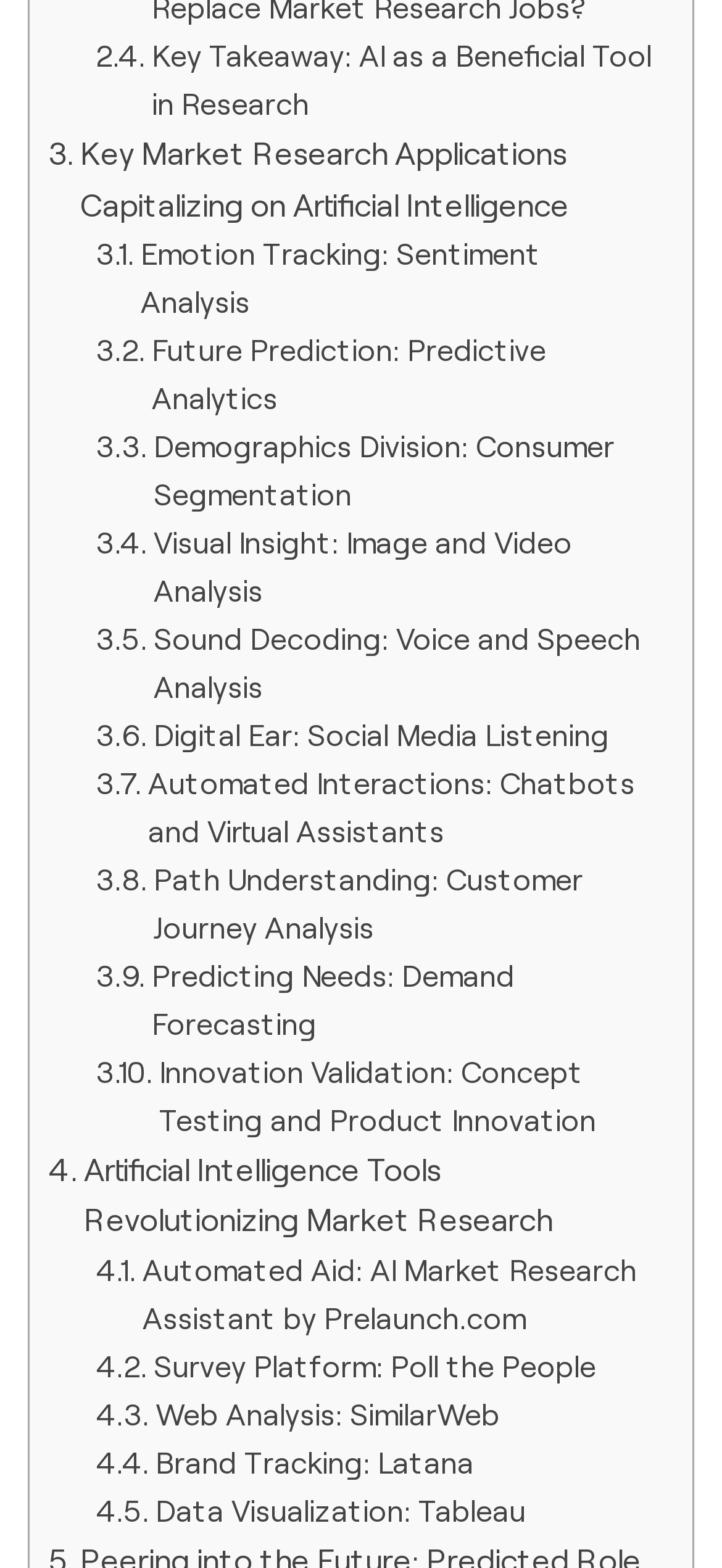What is the first AI application listed?
Respond to the question with a single word or phrase according to the image.

Key Takeaway: AI as a Beneficial Tool in Research